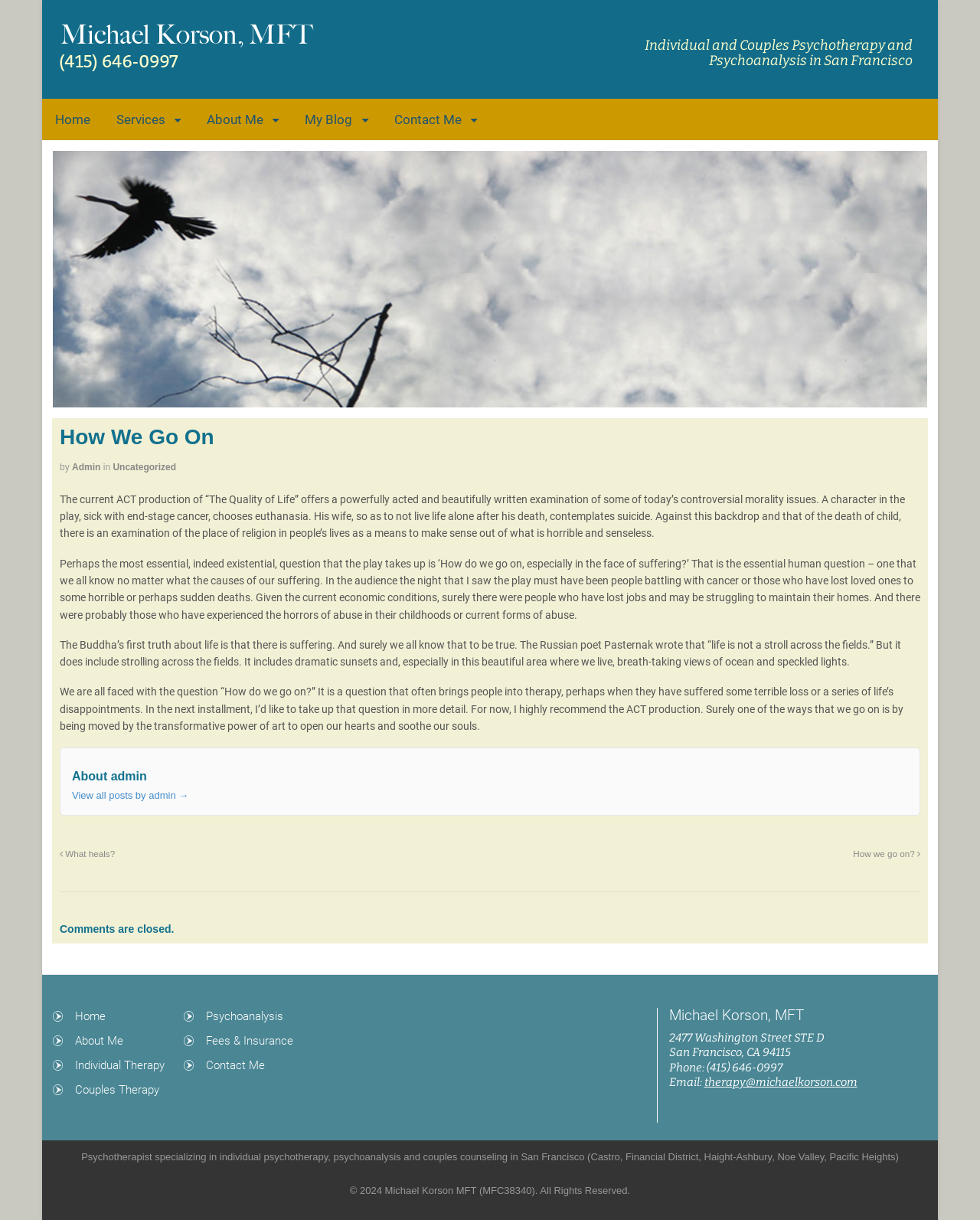Based on the provided description, "Fees & Insurance", find the bounding box of the corresponding UI element in the screenshot.

[0.21, 0.848, 0.299, 0.859]